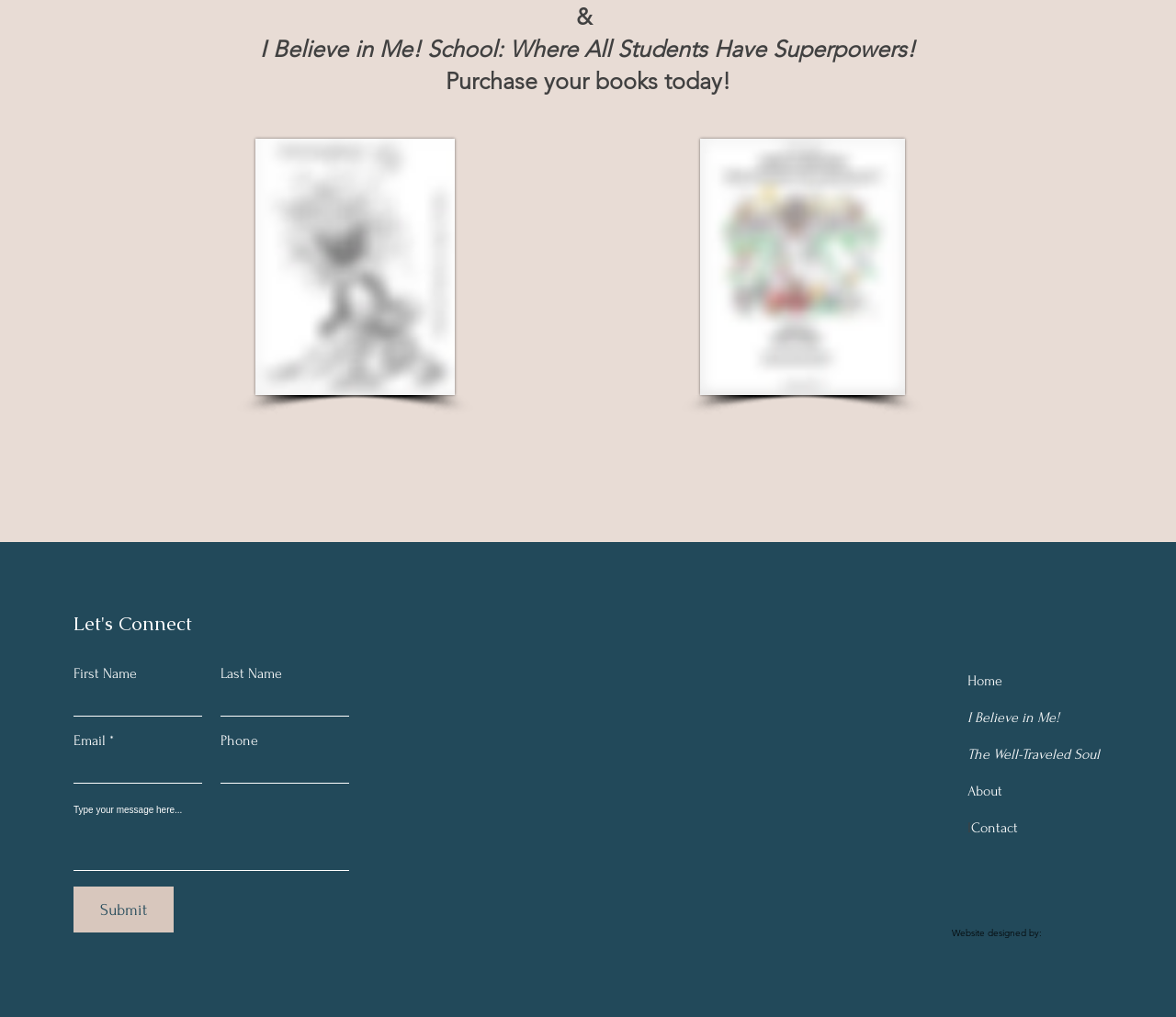Identify the bounding box coordinates of the section to be clicked to complete the task described by the following instruction: "Purchase a book". The coordinates should be four float numbers between 0 and 1, formatted as [left, top, right, bottom].

[0.235, 0.426, 0.368, 0.471]